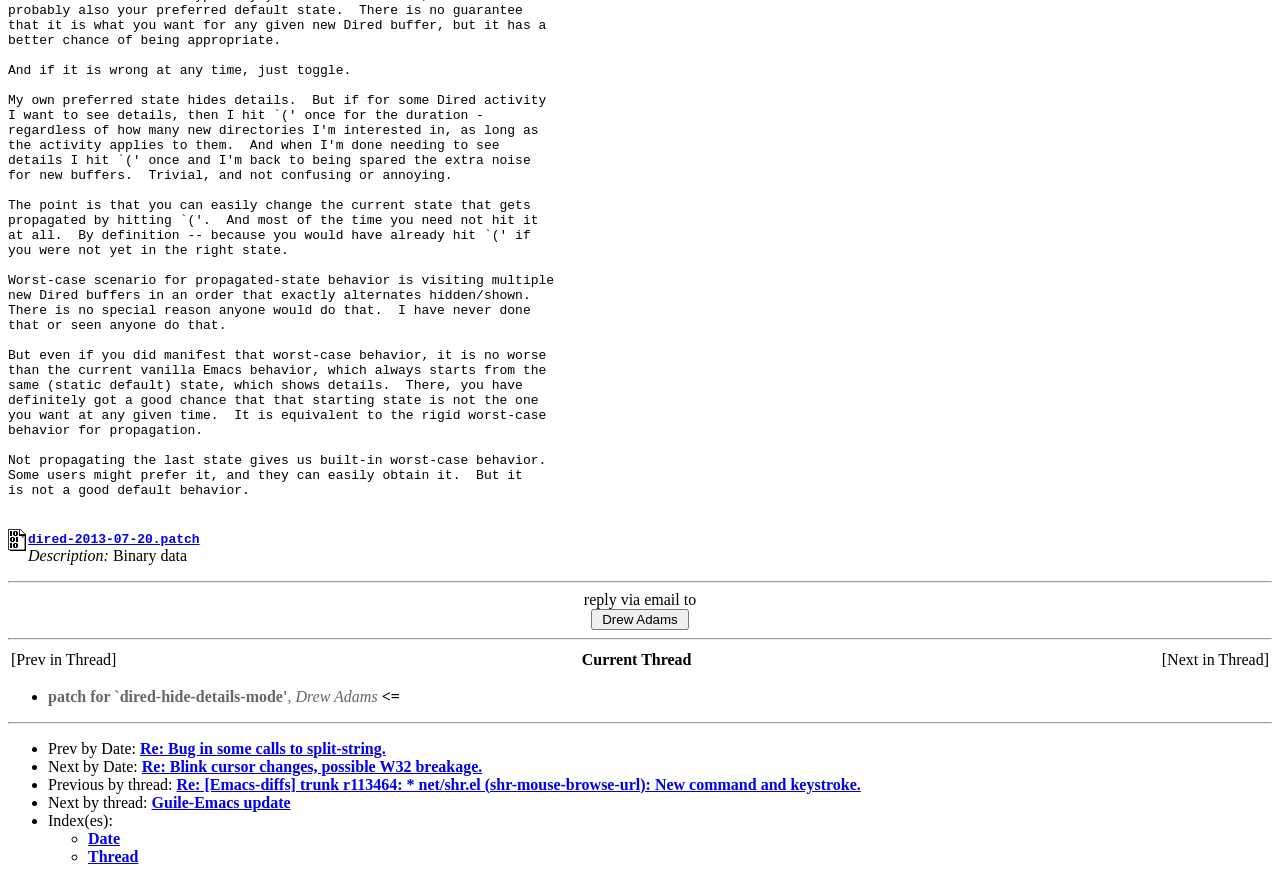Reply to the question with a brief word or phrase: What is the text above the 'Drew Adams' button?

reply via email to